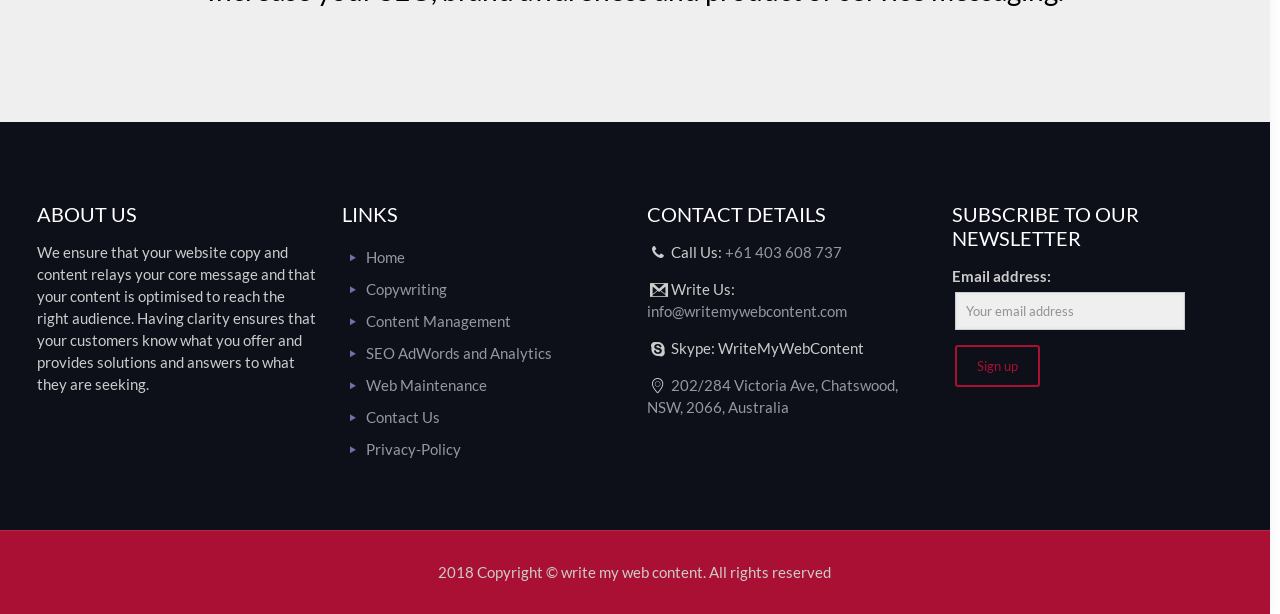Mark the bounding box of the element that matches the following description: "+61 403 608 737".

[0.567, 0.396, 0.658, 0.425]